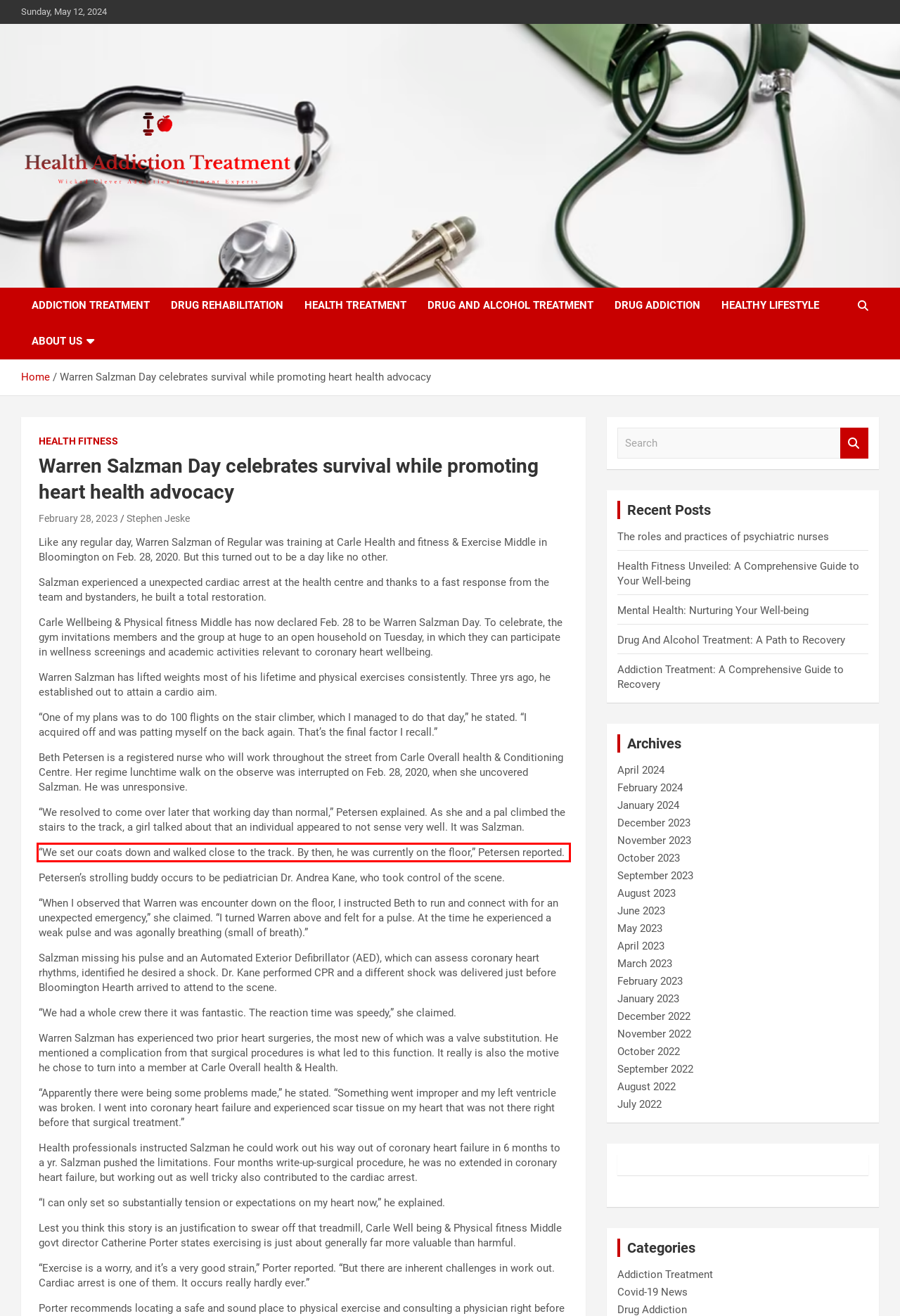With the provided screenshot of a webpage, locate the red bounding box and perform OCR to extract the text content inside it.

“We set our coats down and walked close to the track. By then, he was currently on the floor,” Petersen reported.